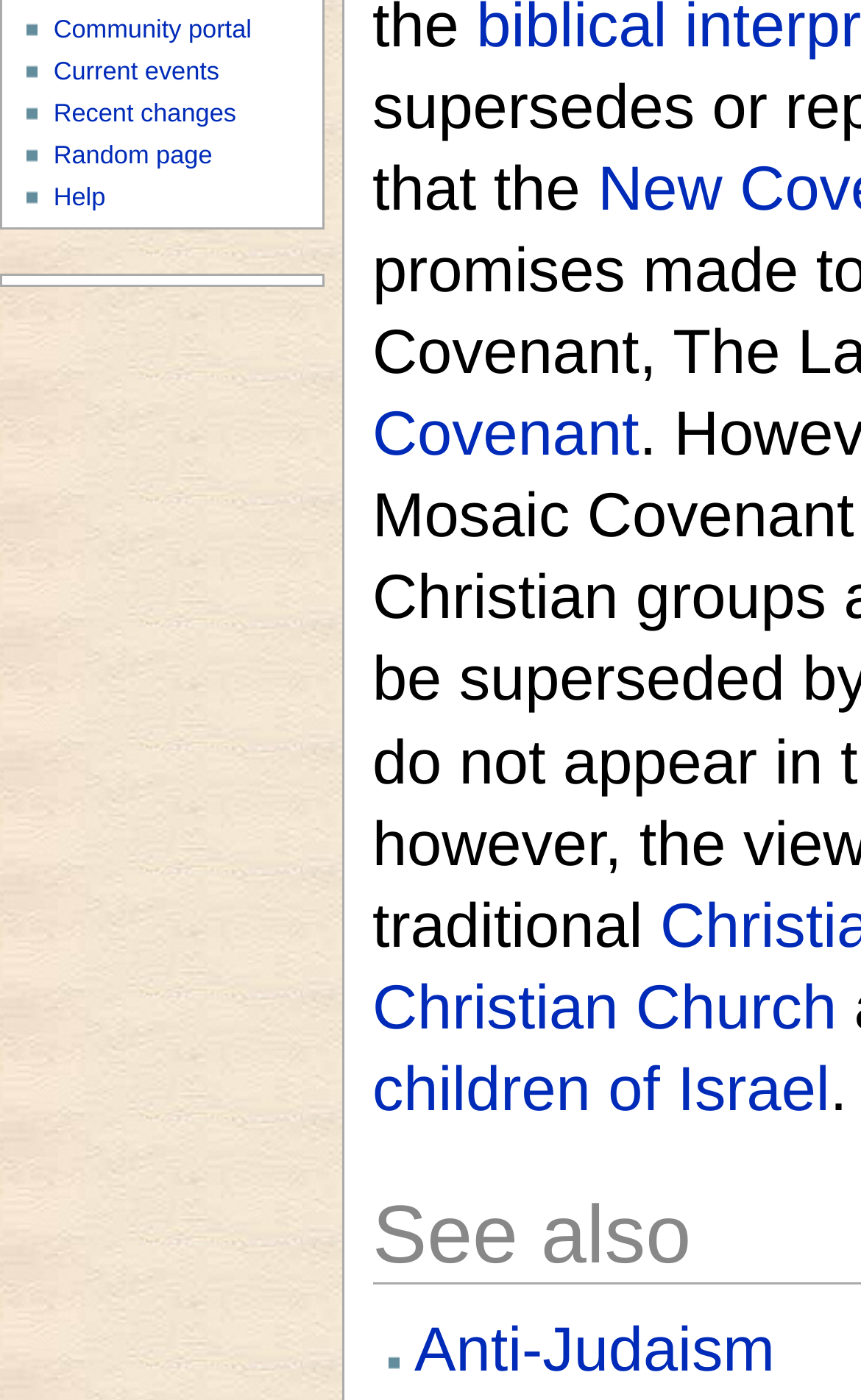Identify the bounding box for the UI element described as: "Anti-Judaism". The coordinates should be four float numbers between 0 and 1, i.e., [left, top, right, bottom].

[0.481, 0.939, 0.9, 0.989]